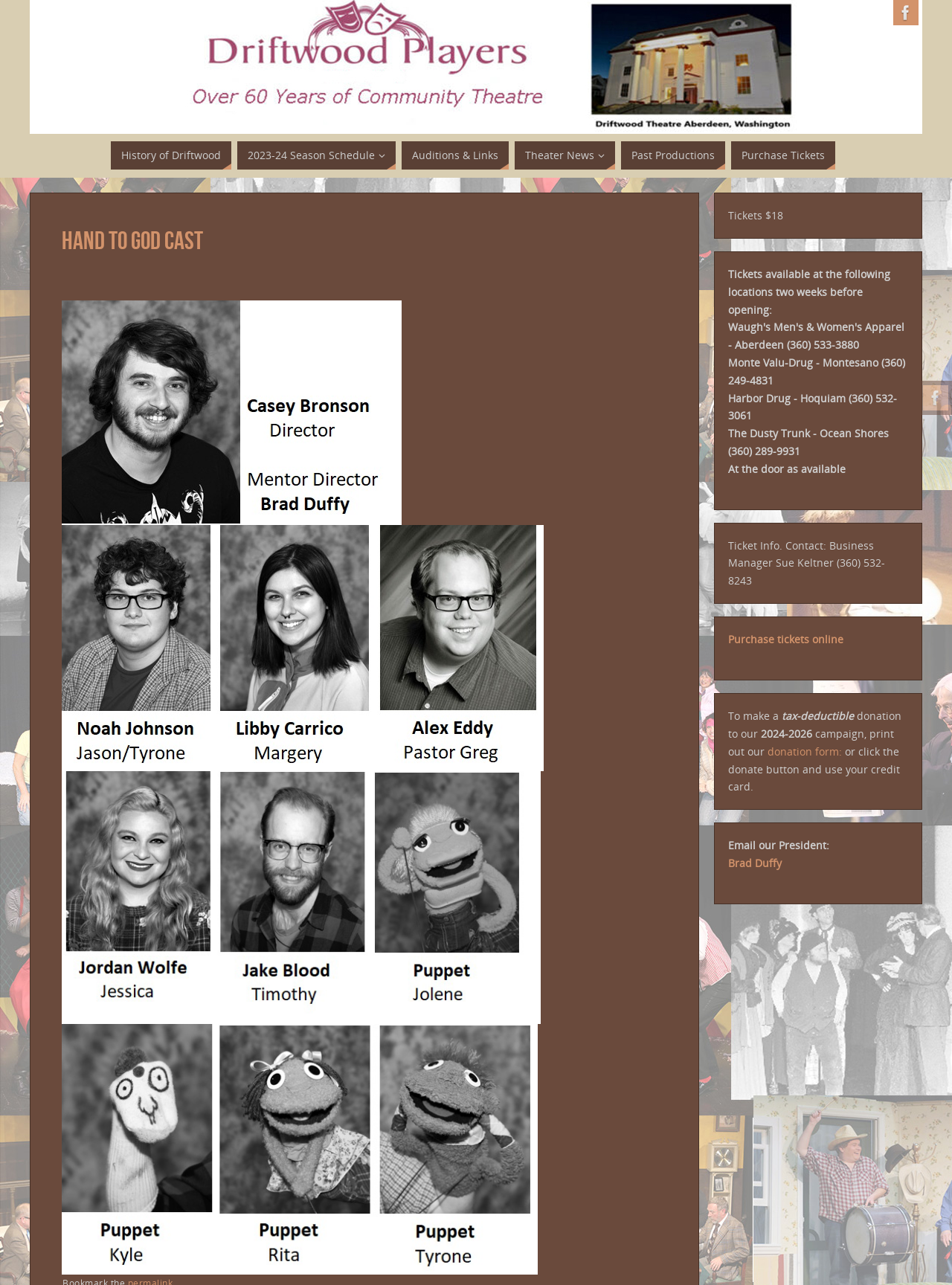Identify and provide the text of the main header on the webpage.

Hand To God Cast